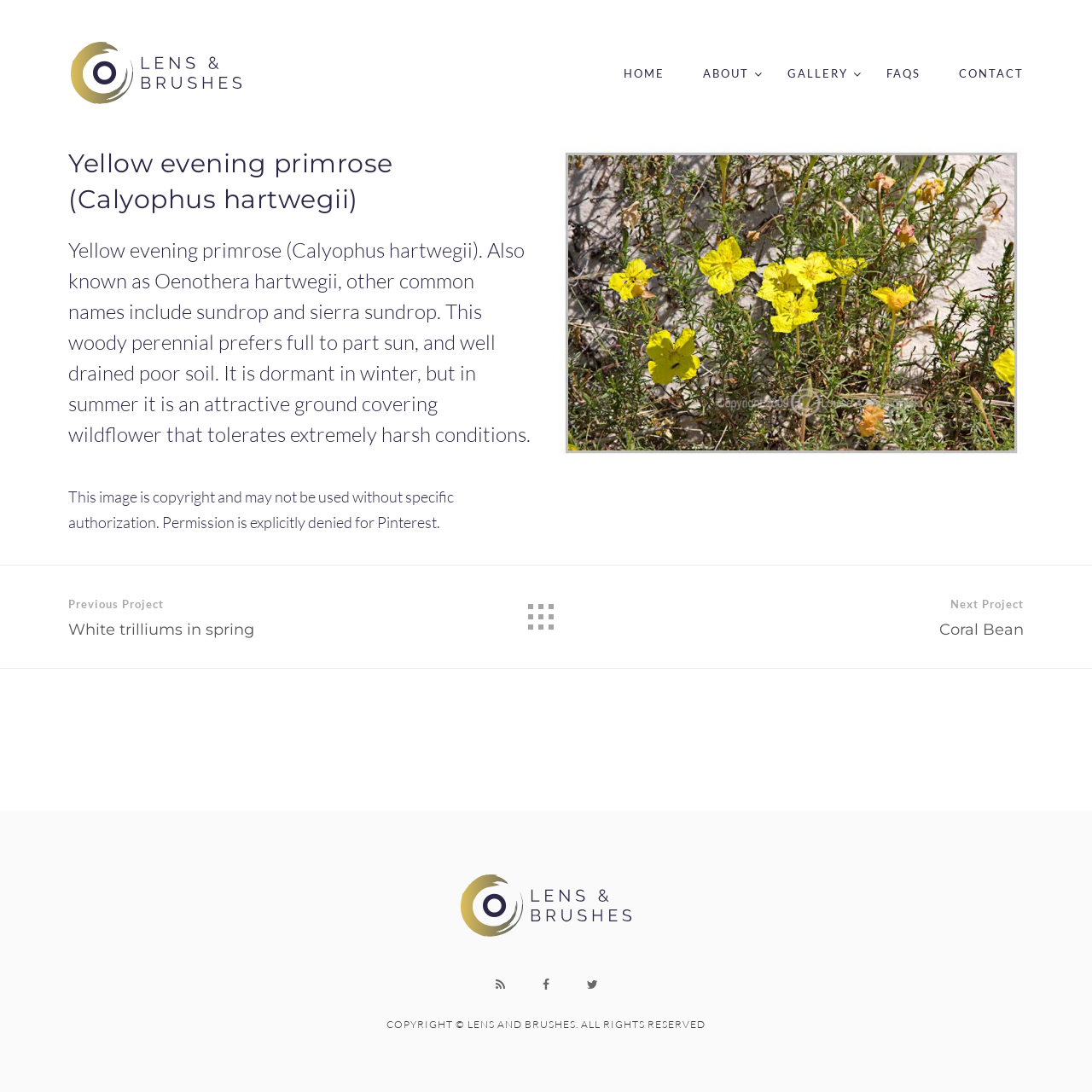Write an extensive caption that covers every aspect of the webpage.

The webpage is about the Yellow evening primrose (Calyophus hartwegii), a type of wildflower. At the top left, there is a link to "Lens and Brushes" accompanied by an image with the same name. To the right of this, there are five navigation links: "HOME", "ABOUT", "GALLERY", "FAQS", and "CONTACT".

Below the navigation links, there is an article section that takes up most of the page. The article has a heading that matches the title of the webpage, "Yellow evening primrose (Calyophus hartwegii)". Below the heading, there is a block of text that provides information about the plant, including its other common names, preferred growing conditions, and its characteristics.

In the middle of the article, there is a figure containing an image, which is likely a picture of the Yellow evening primrose. The image is accompanied by a link.

At the bottom of the page, there are navigation links to previous and next projects, "White trilliums in spring" and "Coral Bean", respectively. These links are accompanied by emphasis elements.

In the footer section, there is a content information section that spans the entire width of the page. It contains a link to "Lens and Brushes" with an accompanying image, as well as three social media links represented by icons. Below these links, there is a copyright notice that reads "COPYRIGHT © LENS AND BRUSHES. ALL RIGHTS RESERVED".